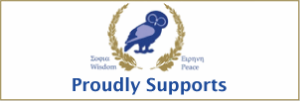Provide your answer in a single word or phrase: 
What is the purpose of the visual emblem?

Hallmark for the organization